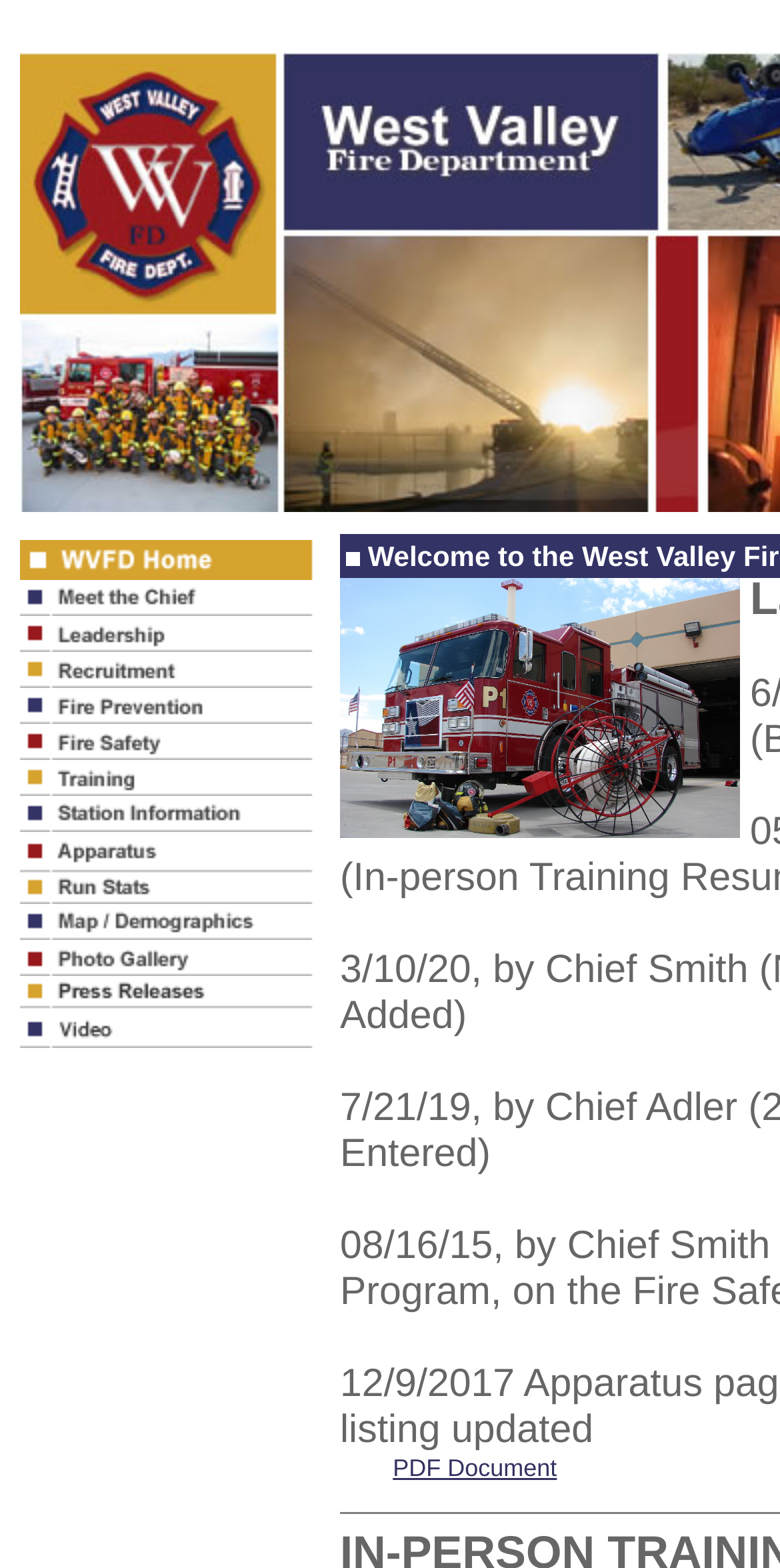Describe the webpage meticulously, covering all significant aspects.

The webpage is about the West Valley Fire Department. At the top, there is a table with 15 rows, each containing a link and an image. These links and images are aligned vertically, with the links on the left and the images on the right. The table takes up the majority of the page, spanning from the top-left to the bottom-right.

Below the table, there is a smaller image located near the top-right corner of the page. This image is not part of the table.

Further down, there is another table with a single row and two columns. The first column contains the text "Last Updated" and an image, while the second column is empty. This table is positioned near the bottom of the page.

Finally, there is a link to a PDF document located at the bottom-right corner of the page.